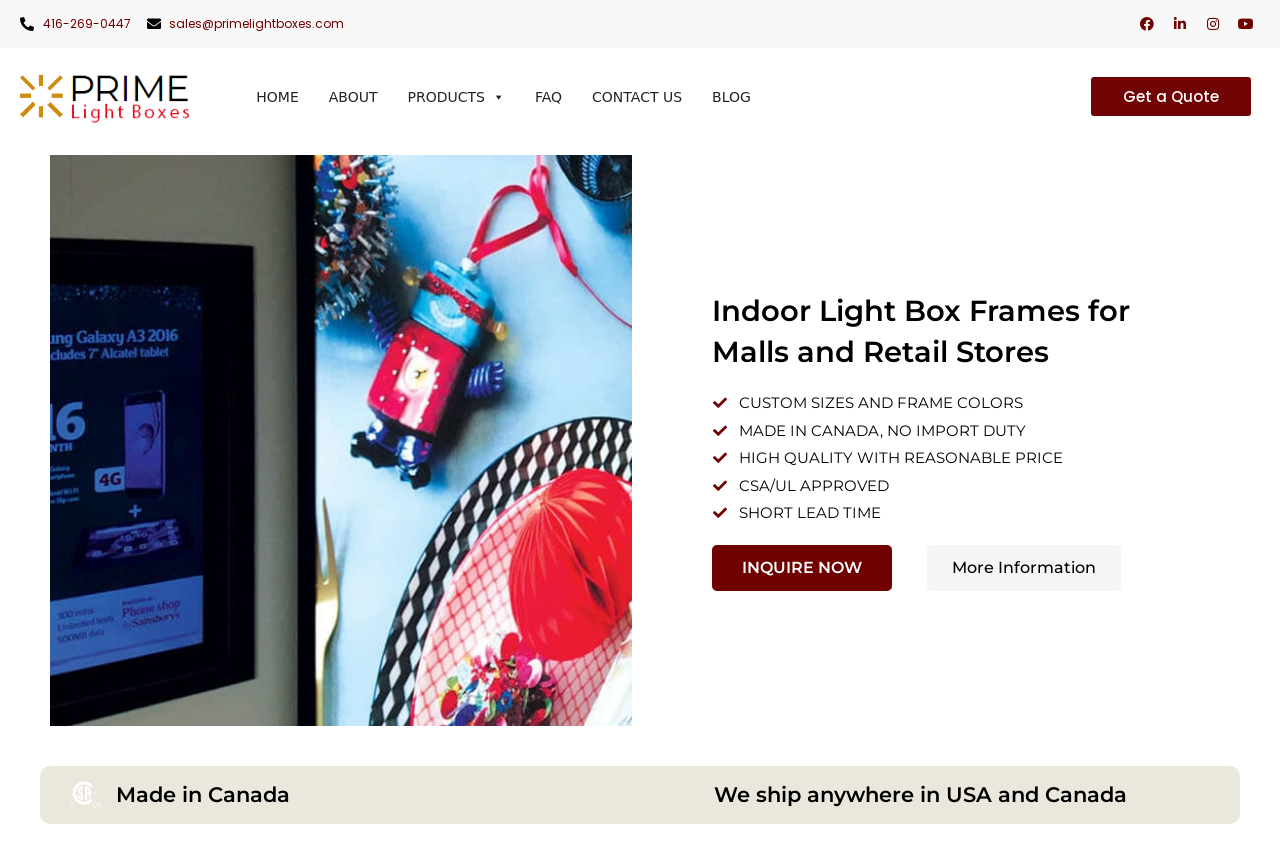Please determine the bounding box coordinates for the element that should be clicked to follow these instructions: "Get a quote".

[0.853, 0.09, 0.978, 0.136]